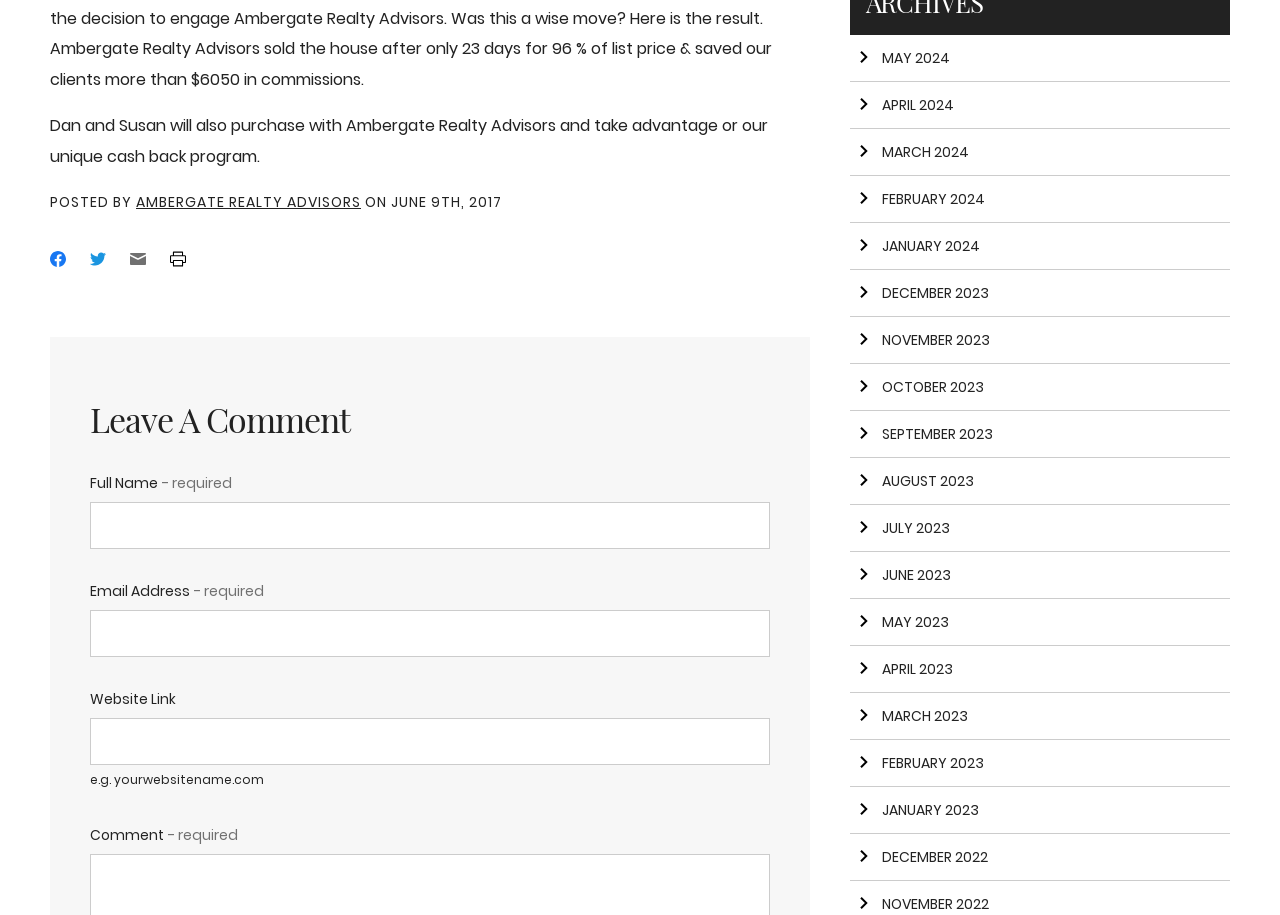Please provide a brief answer to the question using only one word or phrase: 
What is the name of the realty advisors?

Ambergate Realty Advisors